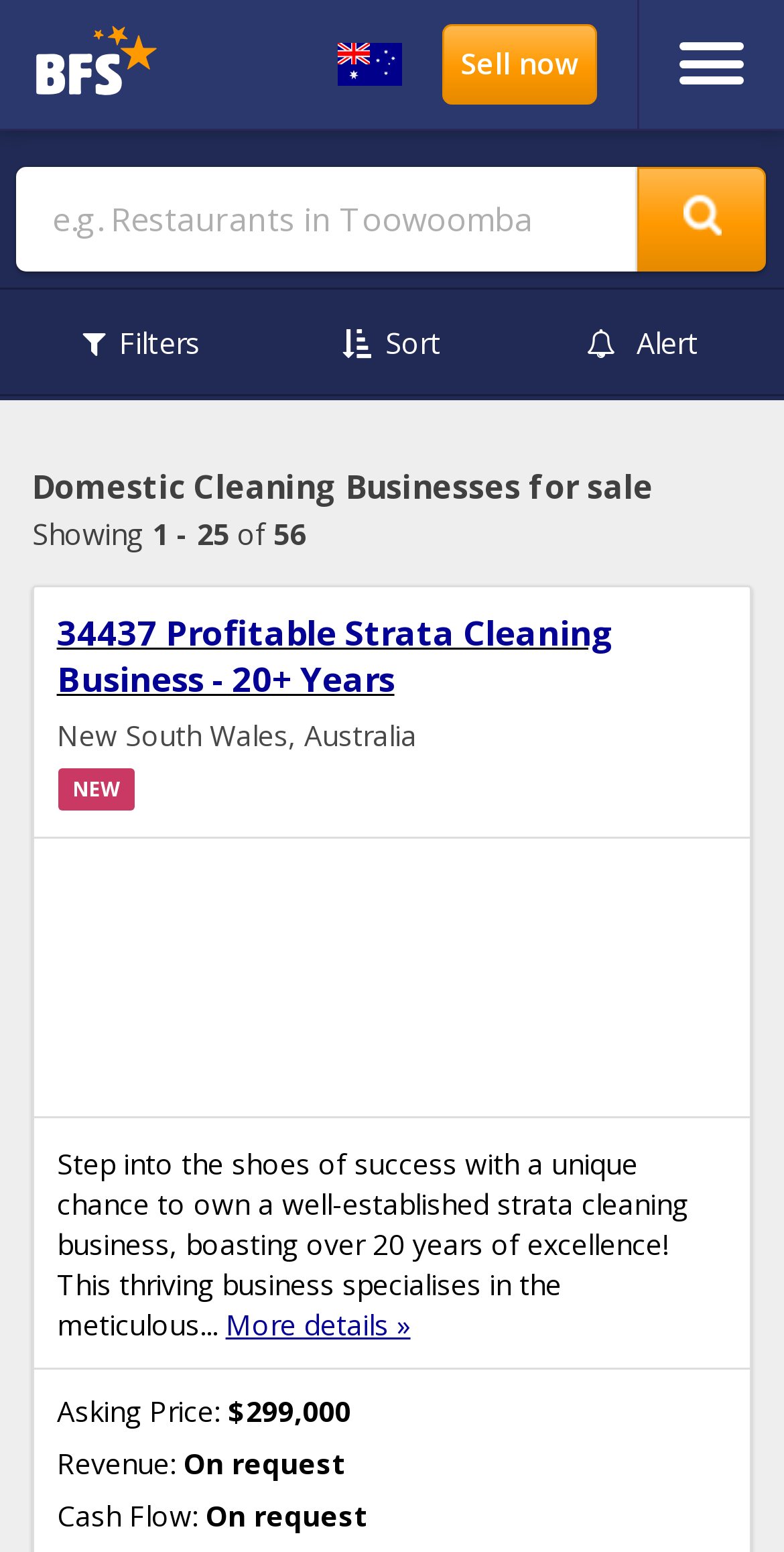Determine the bounding box coordinates of the element that should be clicked to execute the following command: "View business details".

[0.072, 0.393, 0.783, 0.453]